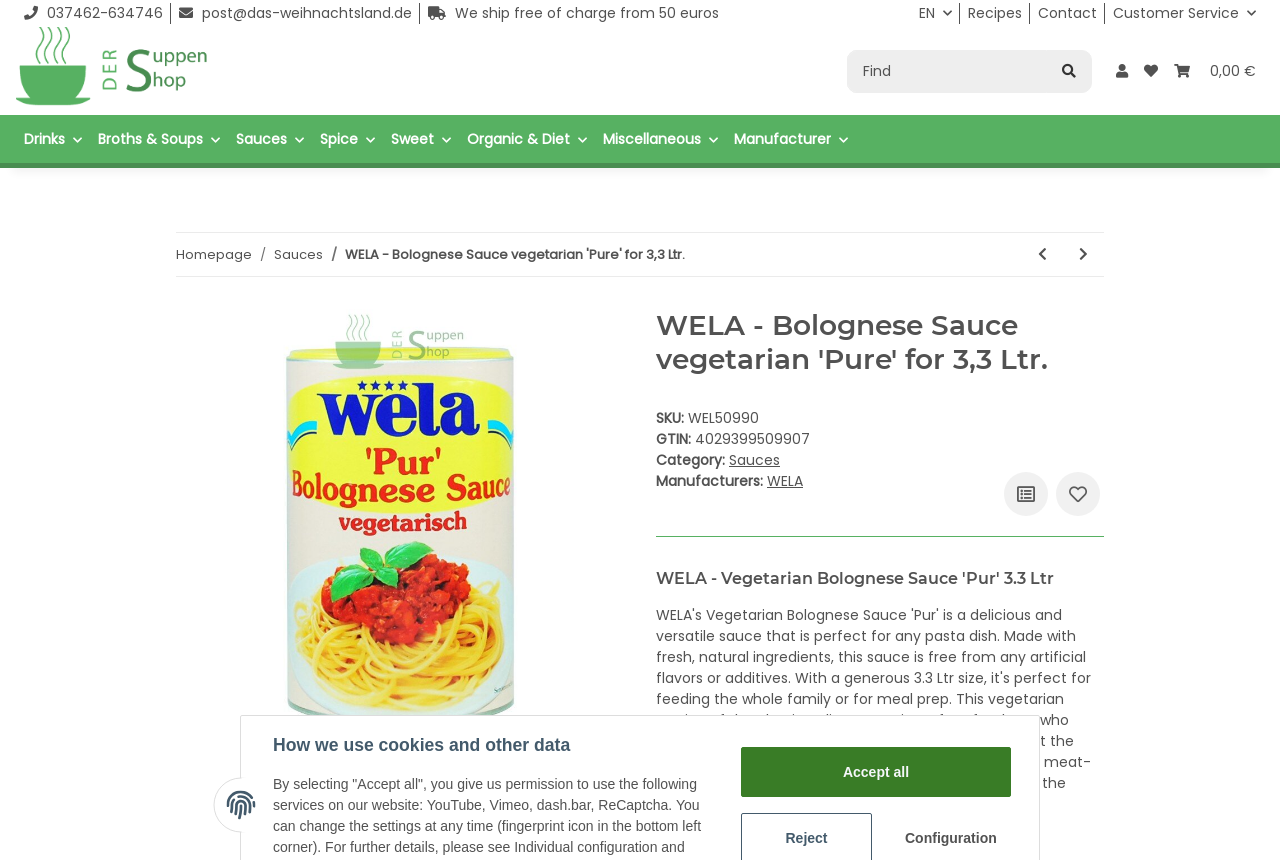Provide the bounding box coordinates of the HTML element described as: "aria-label="Add to wish list" name="Wunschliste"". The bounding box coordinates should be four float numbers between 0 and 1, i.e., [left, top, right, bottom].

[0.825, 0.549, 0.859, 0.6]